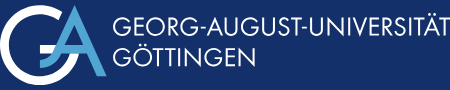What is the font style of the full name?
Offer a detailed and exhaustive answer to the question.

Beneath the logo, the full name 'GEORG-AUGUST-UNIVERSITÄT' is inscribed in a bold, modern font, which indicates that the font style of the full name is bold and modern.